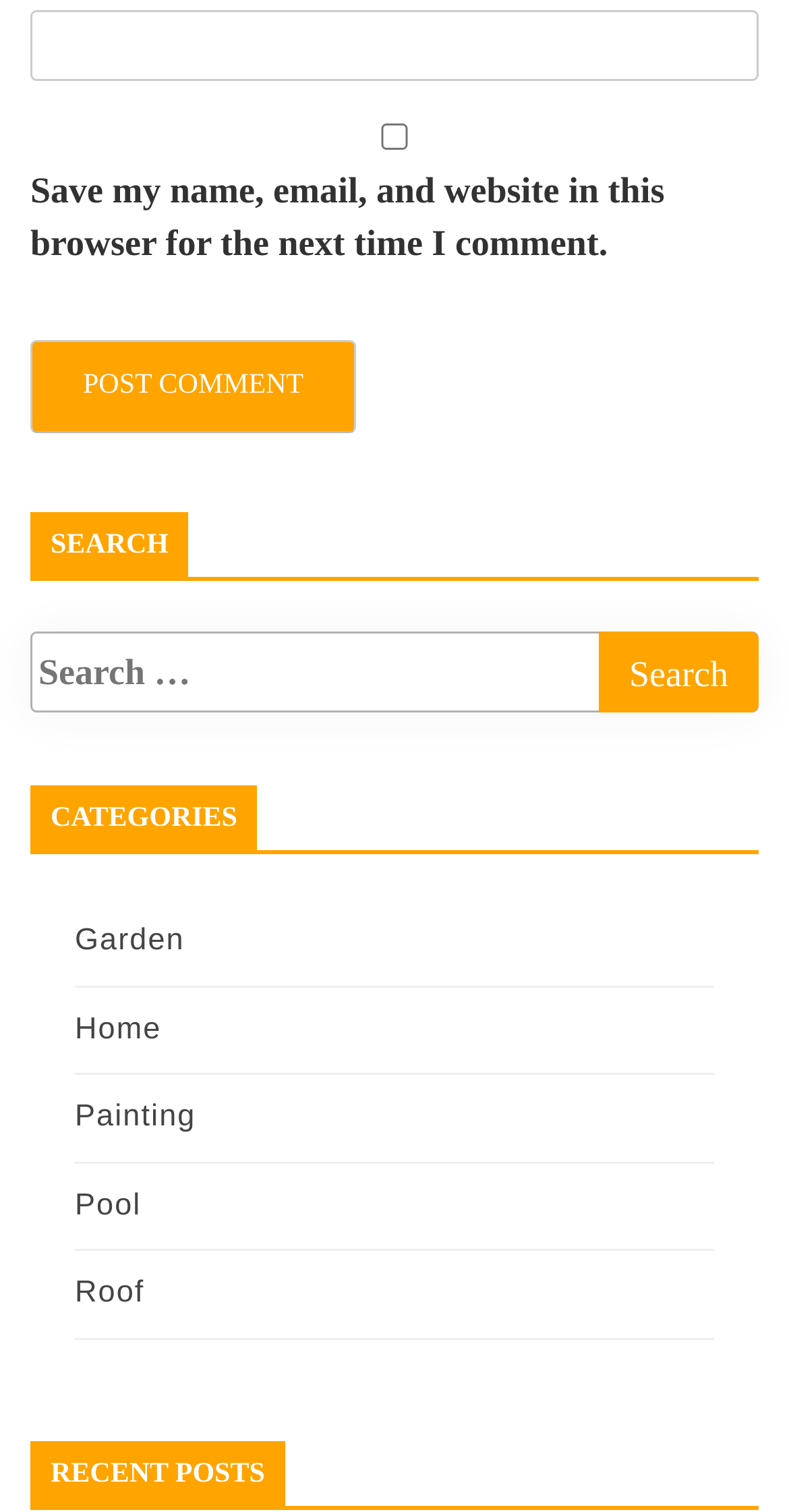What is the position of the search button?
With the help of the image, please provide a detailed response to the question.

The search button is located to the right of the search box, which is positioned below the comment section. Its bounding box coordinates [0.759, 0.418, 0.962, 0.472] indicate that it is situated on the right side of the webpage.